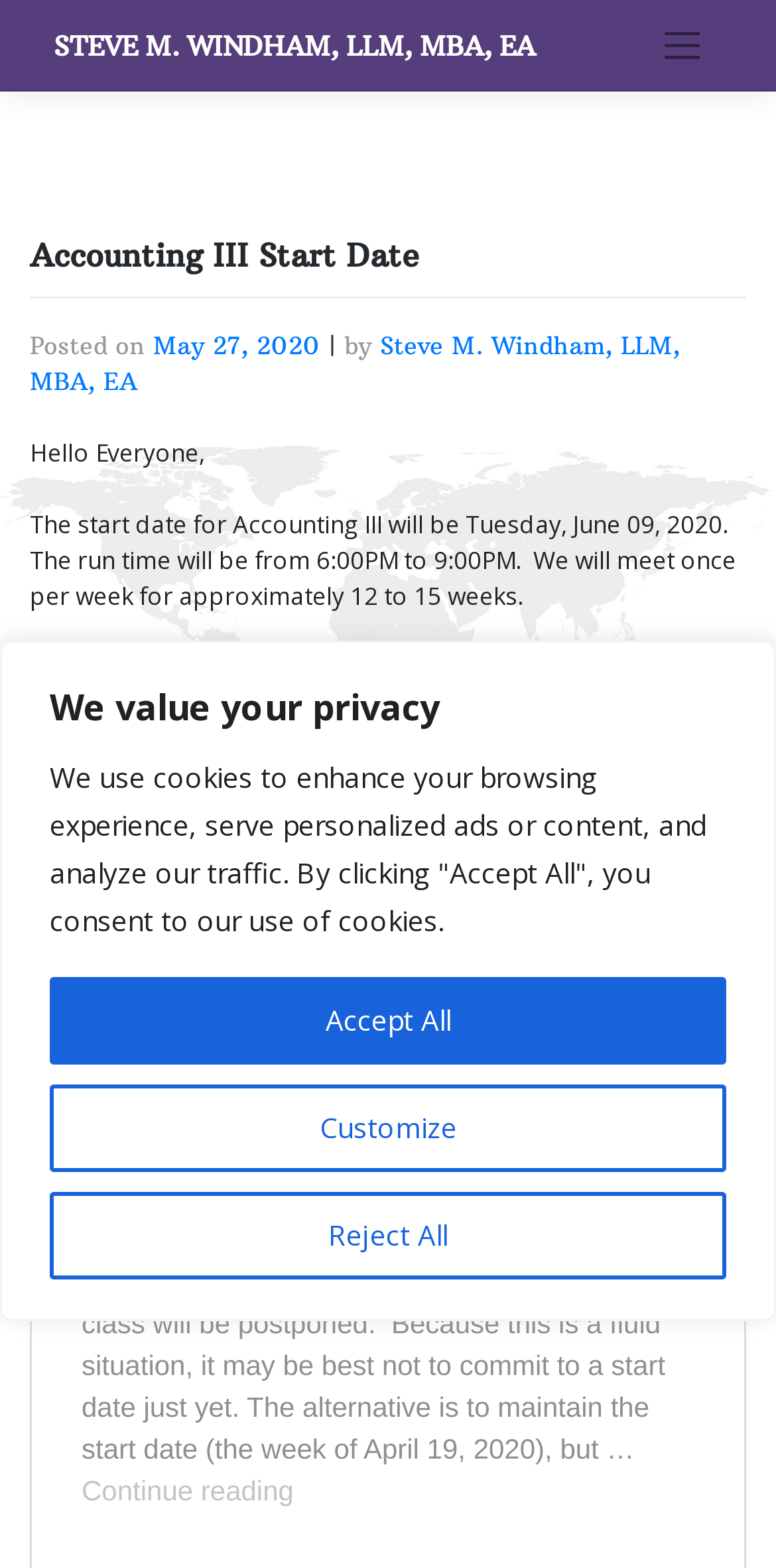Please determine the bounding box coordinates, formatted as (top-left x, top-left y, bottom-right x, bottom-right y), with all values as floating point numbers between 0 and 1. Identify the bounding box of the region described as: Reject All

[0.064, 0.76, 0.936, 0.816]